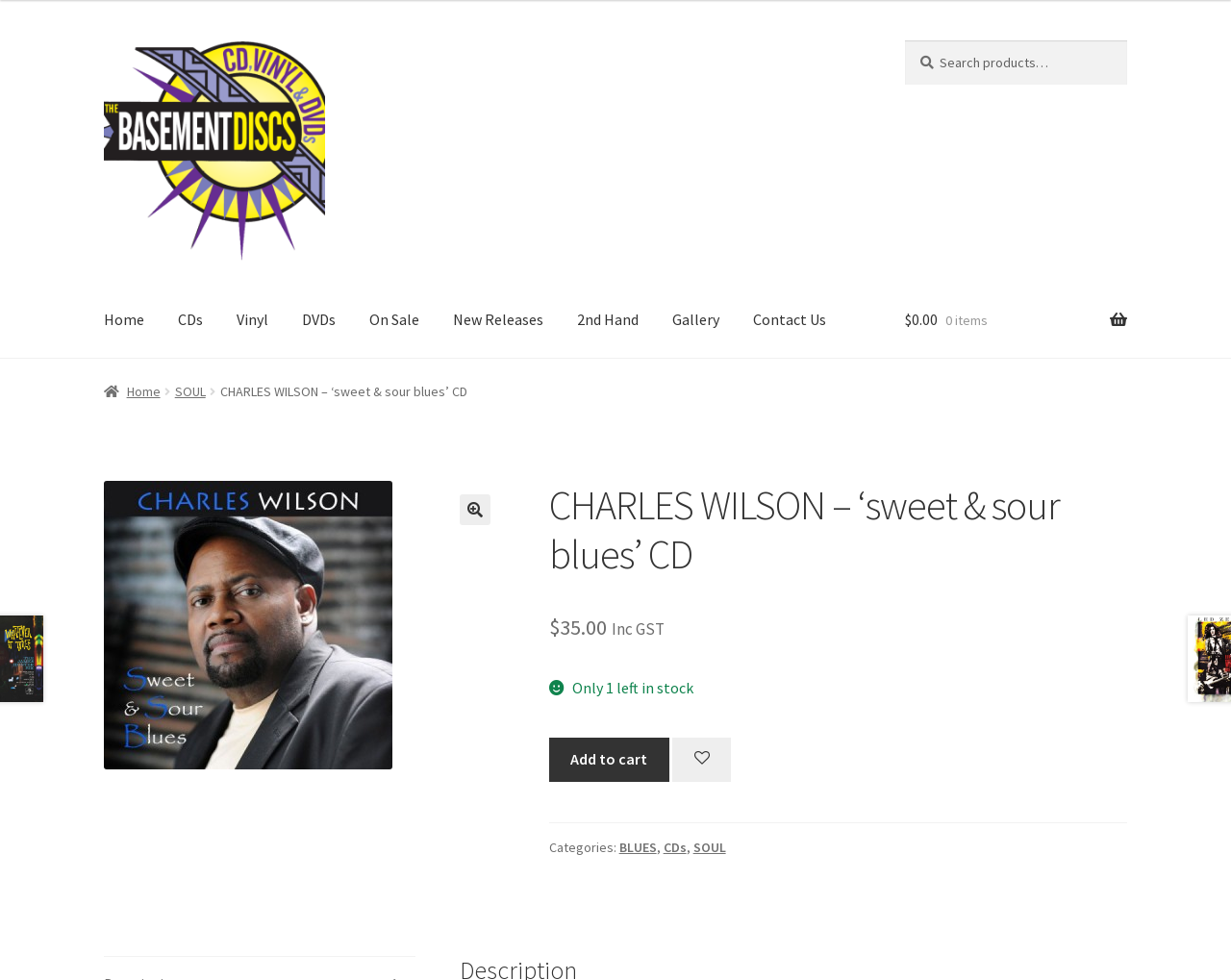Extract the bounding box coordinates for the described element: "Blog". The coordinates should be represented as four float numbers between 0 and 1: [left, top, right, bottom].

[0.168, 0.365, 0.194, 0.418]